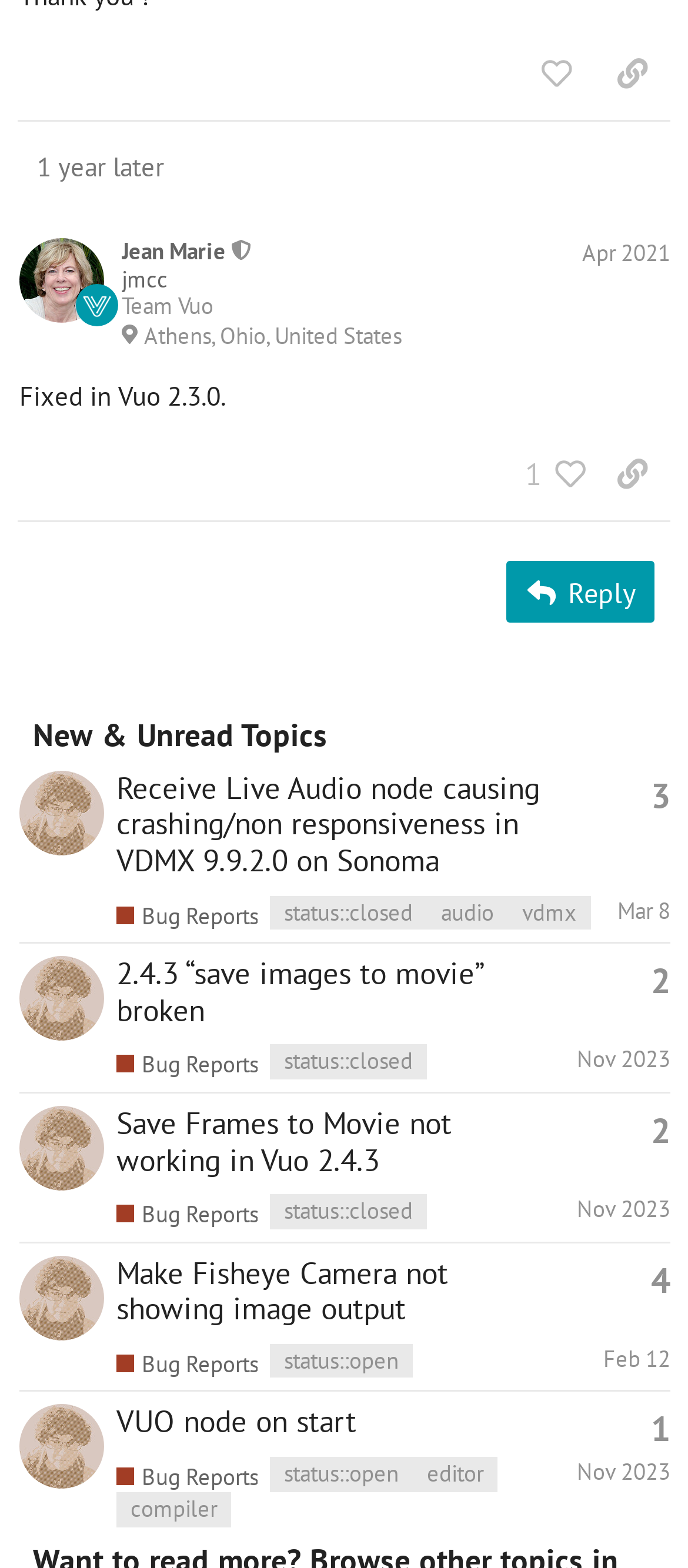Based on the element description Bug Reports, identify the bounding box of the UI element in the given webpage screenshot. The coordinates should be in the format (top-left x, top-left y, bottom-right x, bottom-right y) and must be between 0 and 1.

[0.169, 0.766, 0.375, 0.784]